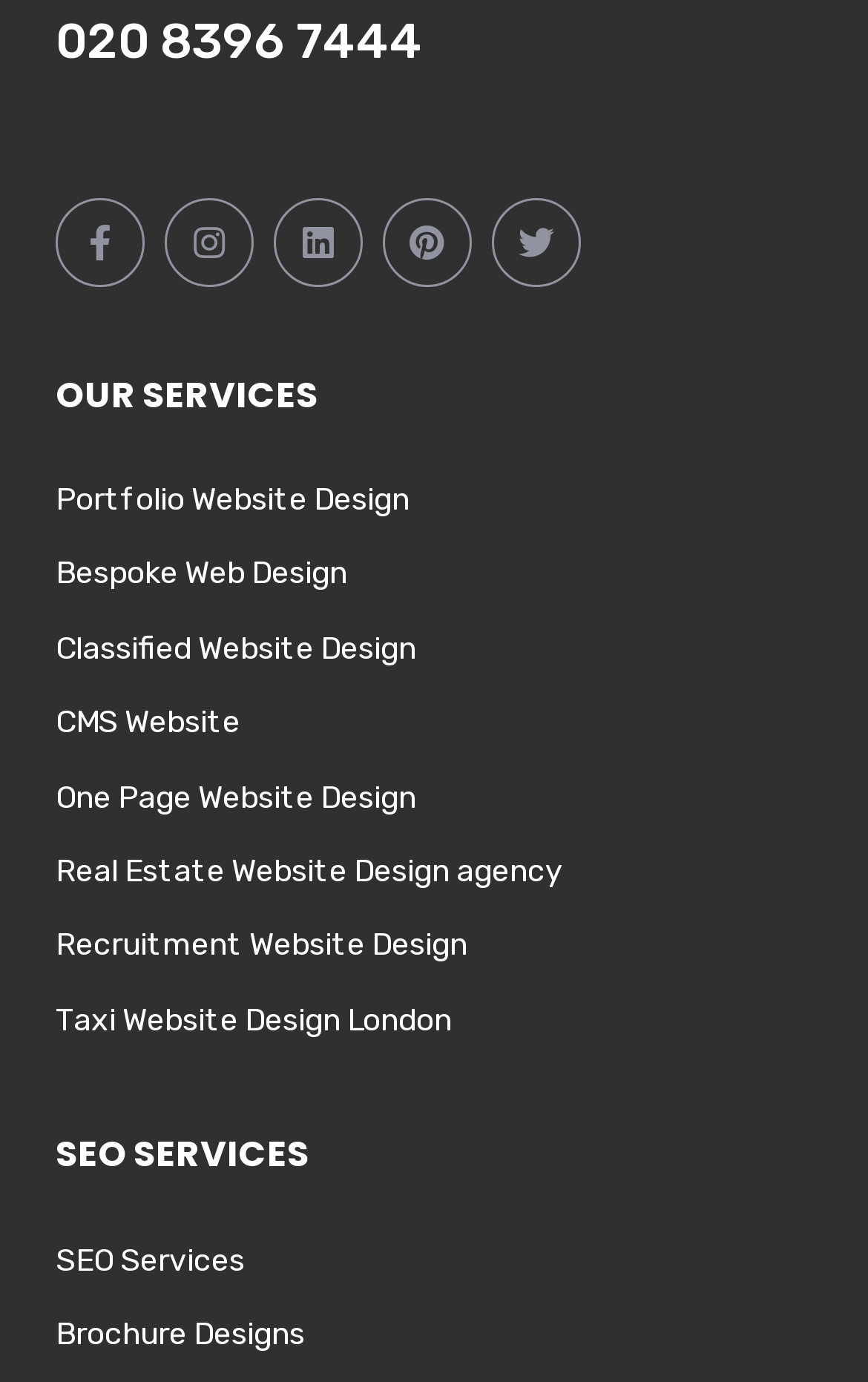Please provide the bounding box coordinates for the element that needs to be clicked to perform the following instruction: "Explore real estate website design agency". The coordinates should be given as four float numbers between 0 and 1, i.e., [left, top, right, bottom].

[0.064, 0.617, 0.649, 0.644]